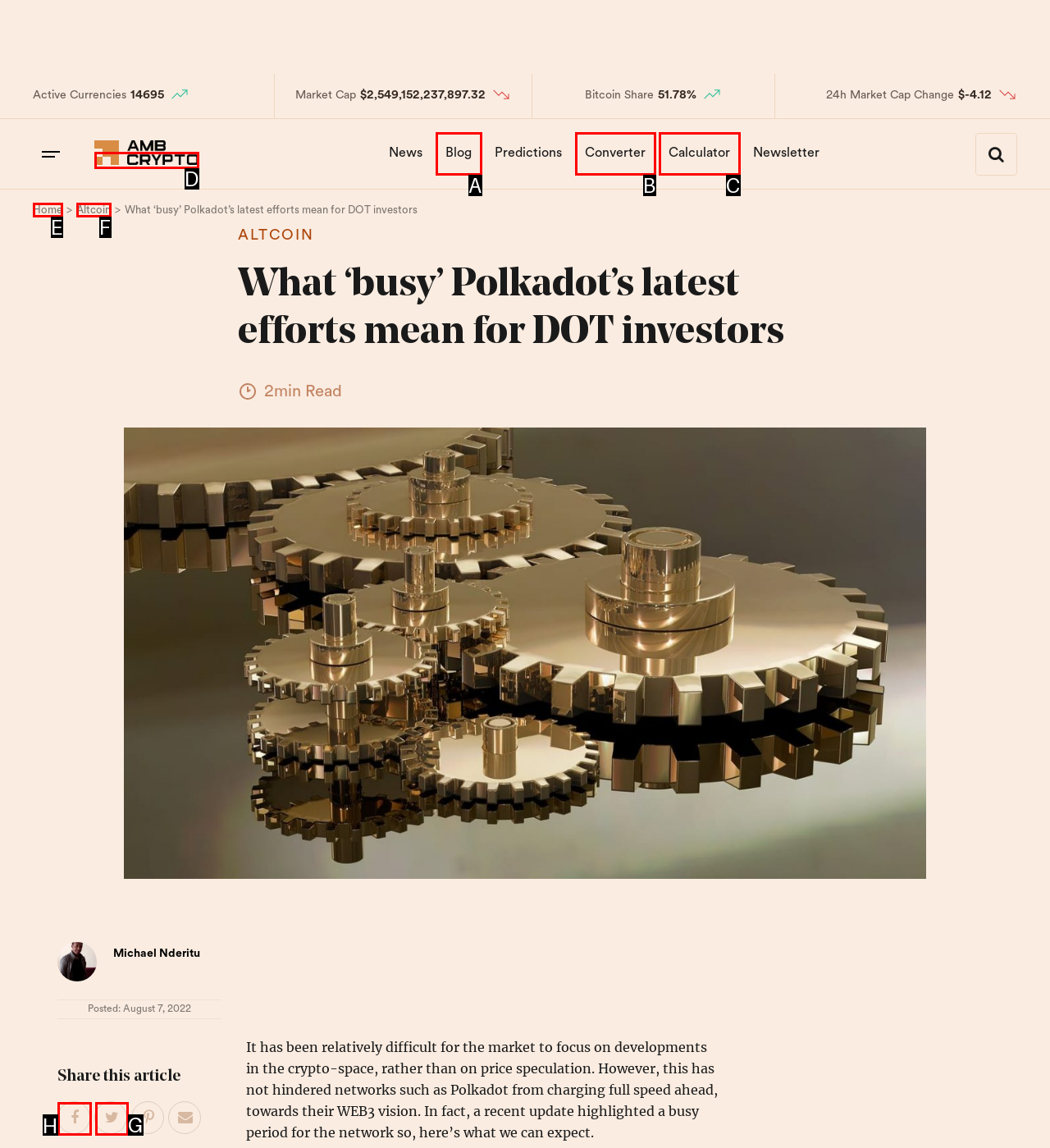Determine the letter of the element I should select to fulfill the following instruction: Share this article on Facebook. Just provide the letter.

H